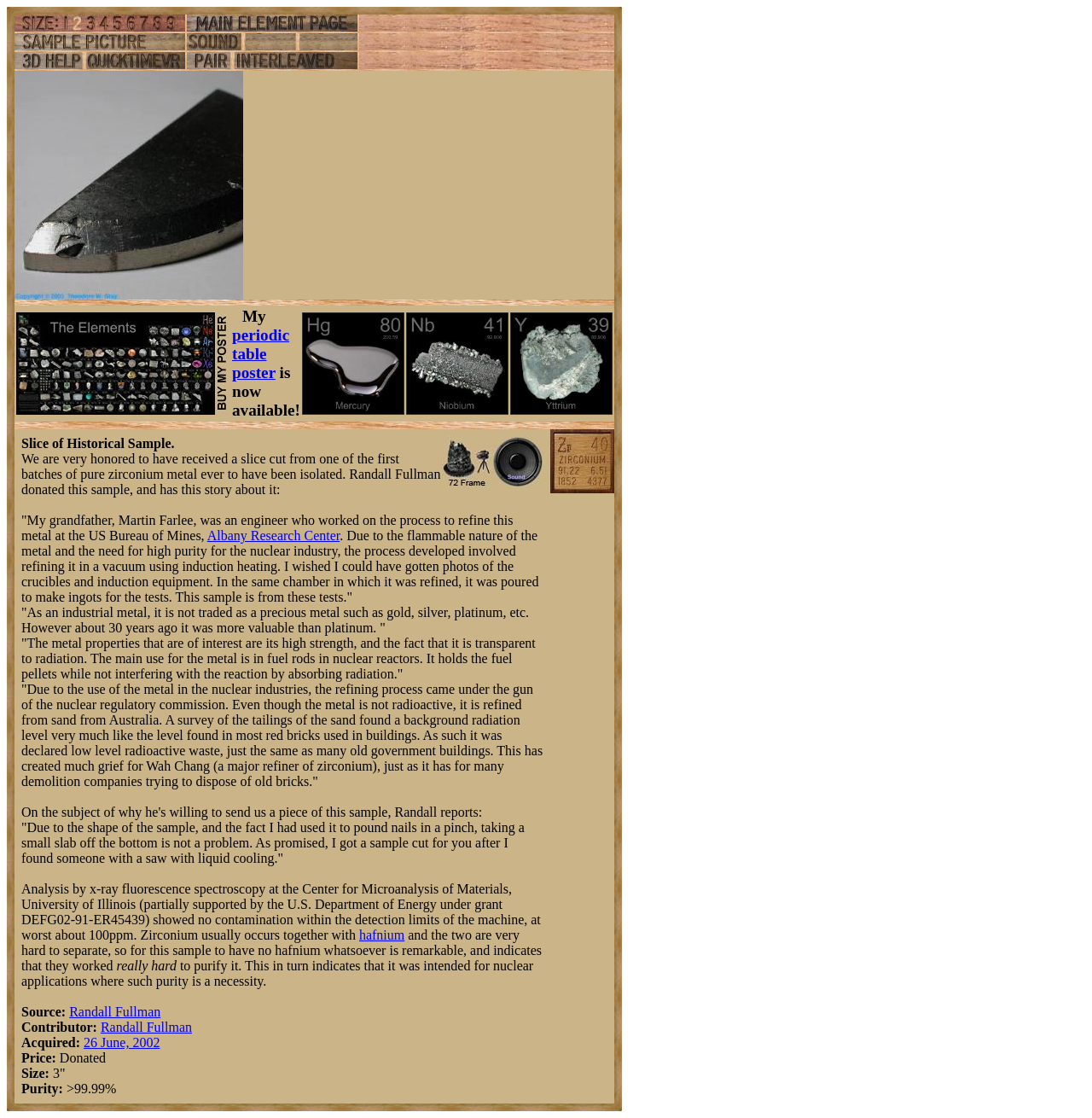Using the details in the image, give a detailed response to the question below:
What is the main use of Zirconium?

The webpage mentions 'The main use for the metal is in fuel rods in nuclear reactors. It holds the fuel pellets while not interfering with the reaction by absorbing radiation.', indicating that the main use of Zirconium is in fuel rods in nuclear reactors.